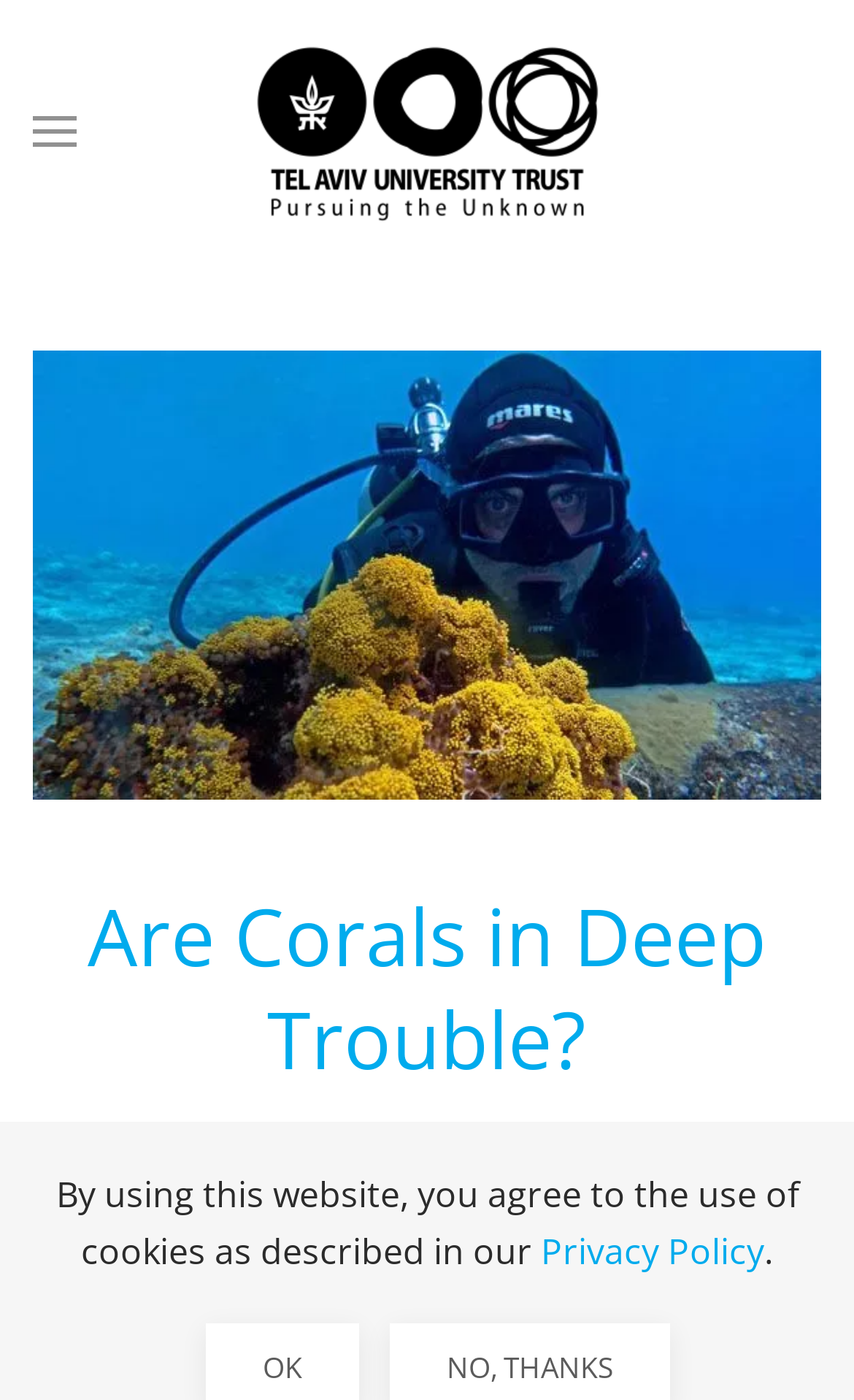From the details in the image, provide a thorough response to the question: What is the date of the article?

I found the date of the article by looking at the text 'September 18, 2022 |' which is located below the main heading.